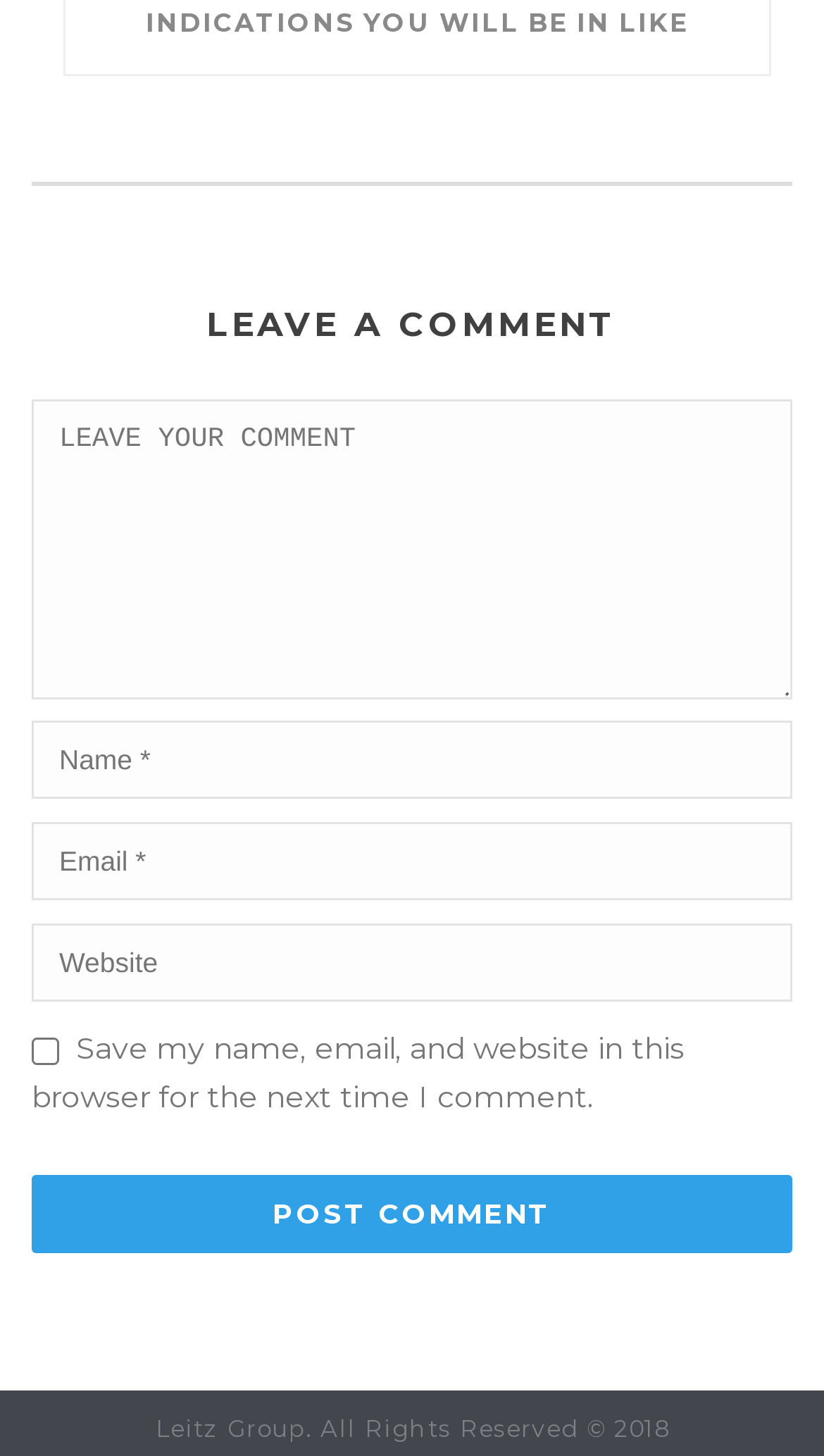Use a single word or phrase to answer the question:
What is the function of the checkbox?

Save comment information